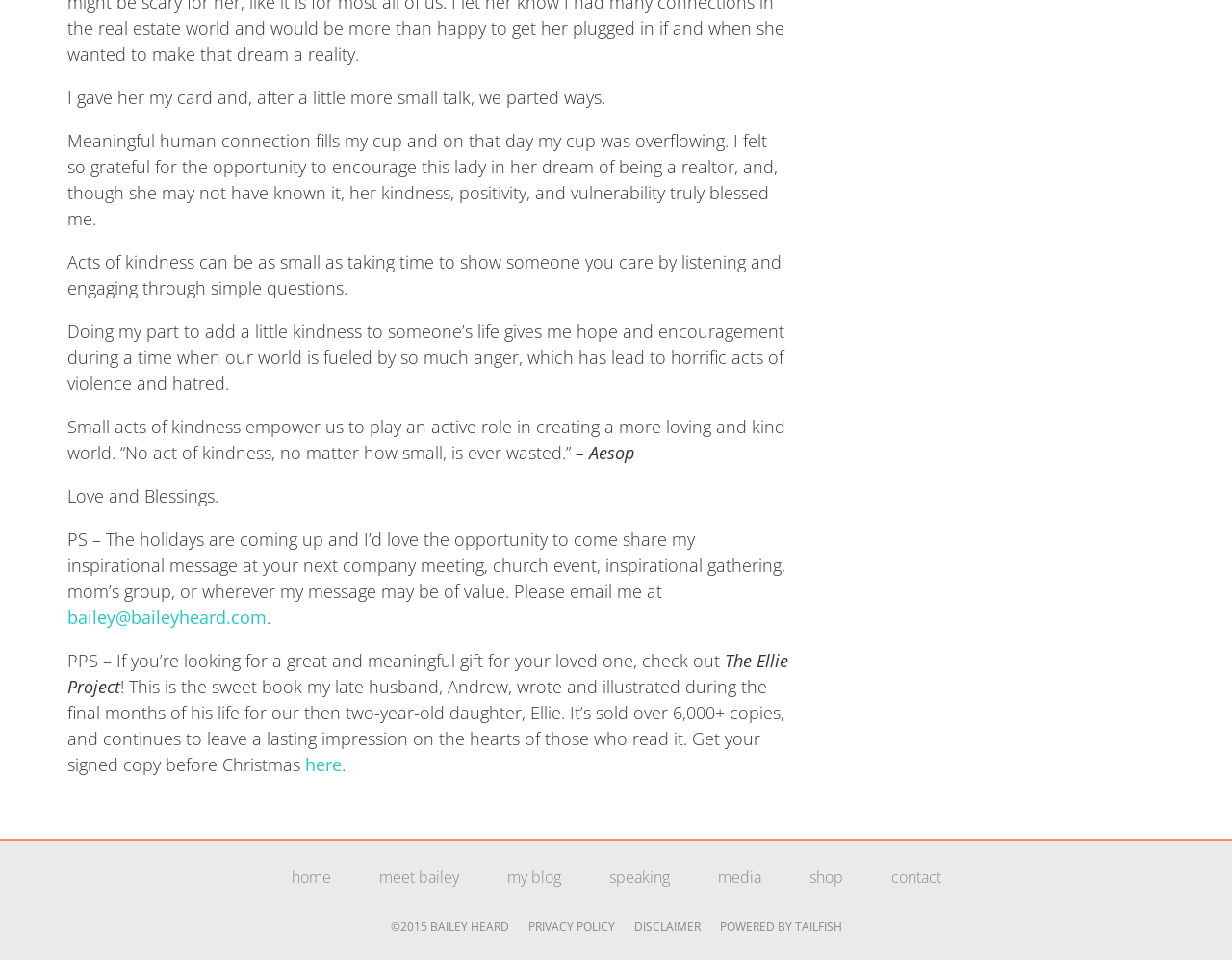How can someone contact the author for an inspirational message?
Based on the image, provide a one-word or brief-phrase response.

Email